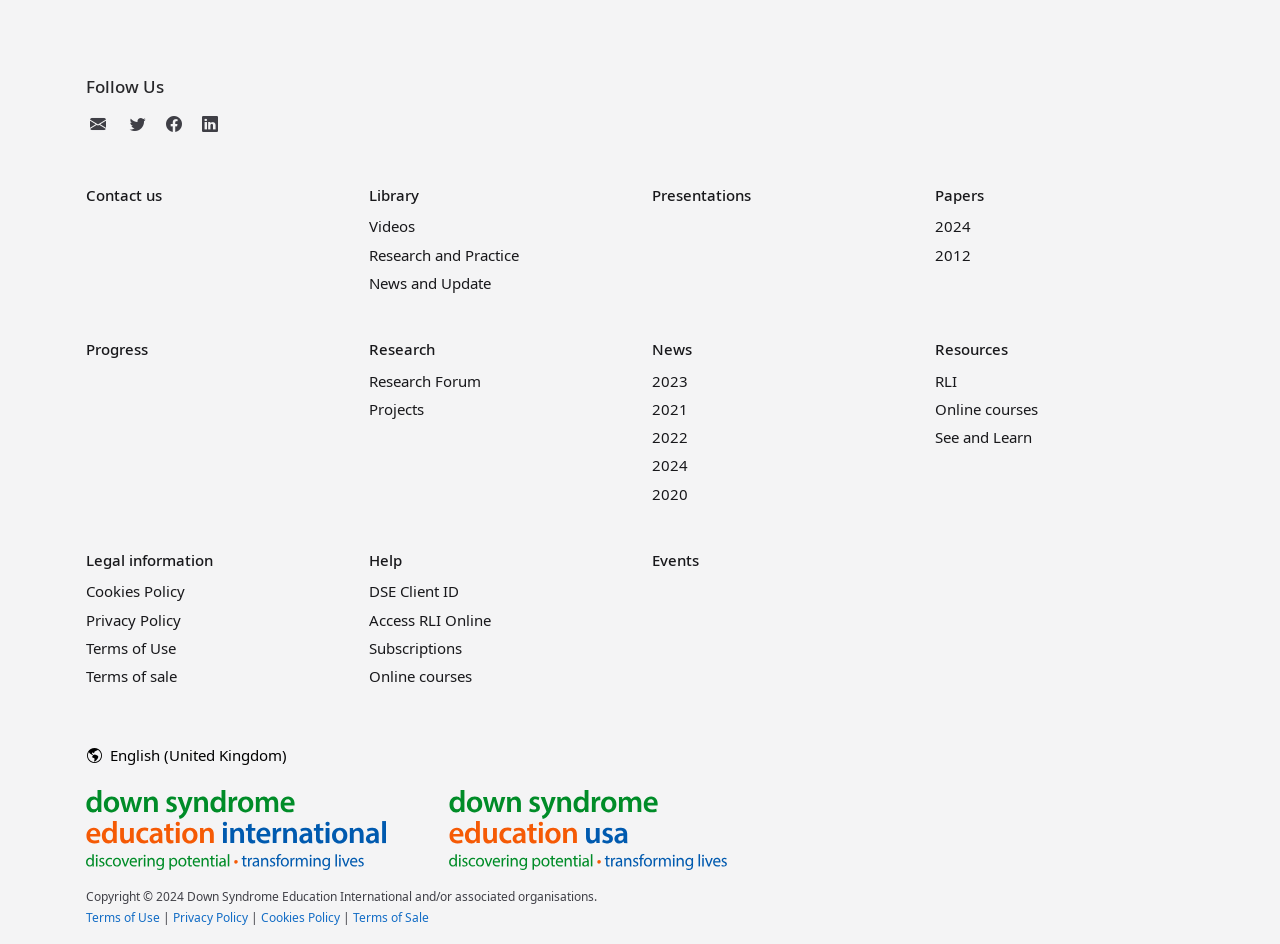Answer the following inquiry with a single word or phrase:
What are the main categories in the site links footer?

Contact us, Library, Presentations, Papers, Progress, Research, News, Resources, Legal information, Help, Events